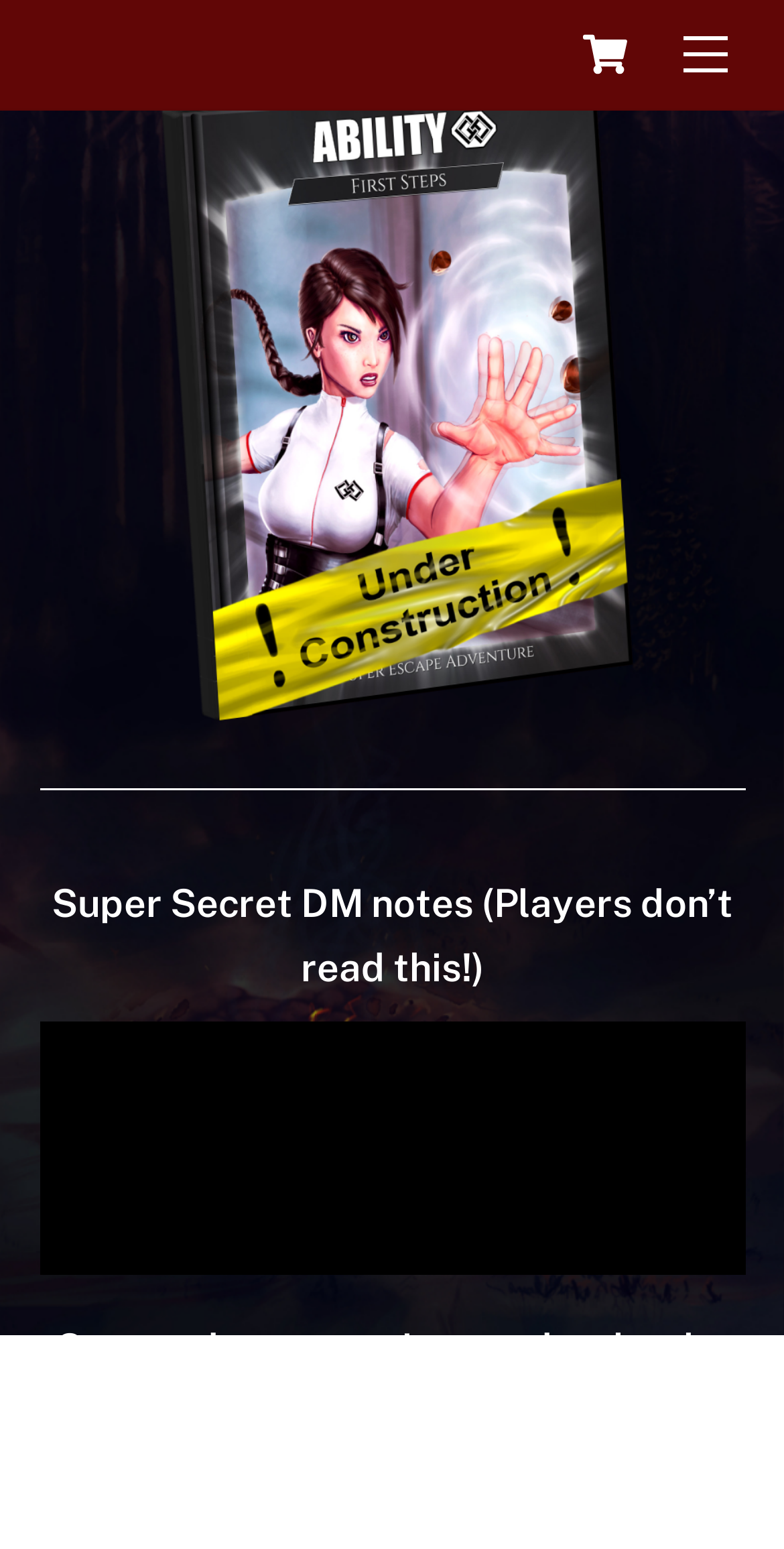What is the purpose of this adventure according to the webpage?
Answer with a single word or phrase by referring to the visual content.

Use different dice types and cover special skills